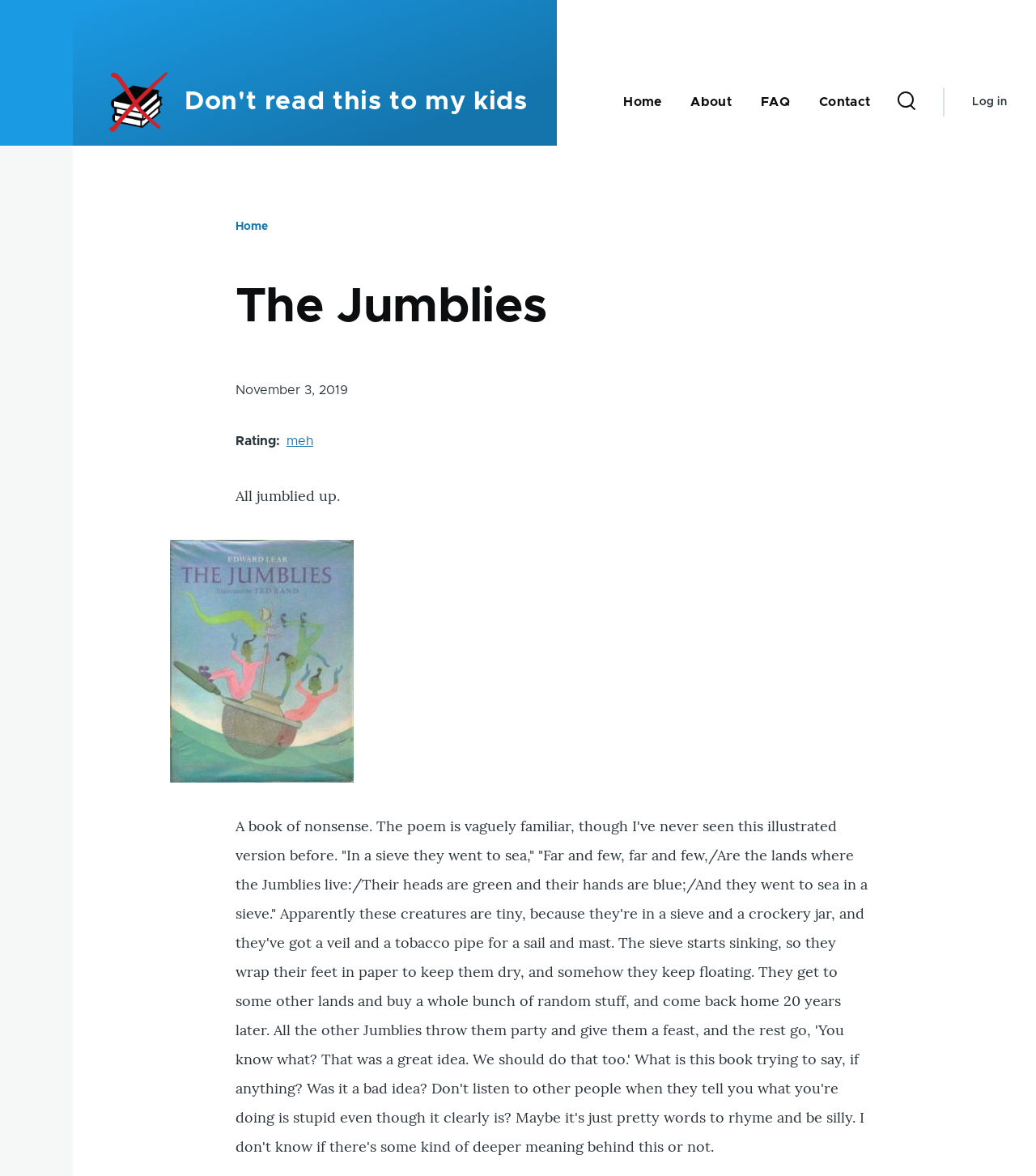Please answer the following question using a single word or phrase: 
What is the date of the article?

November 3, 2019